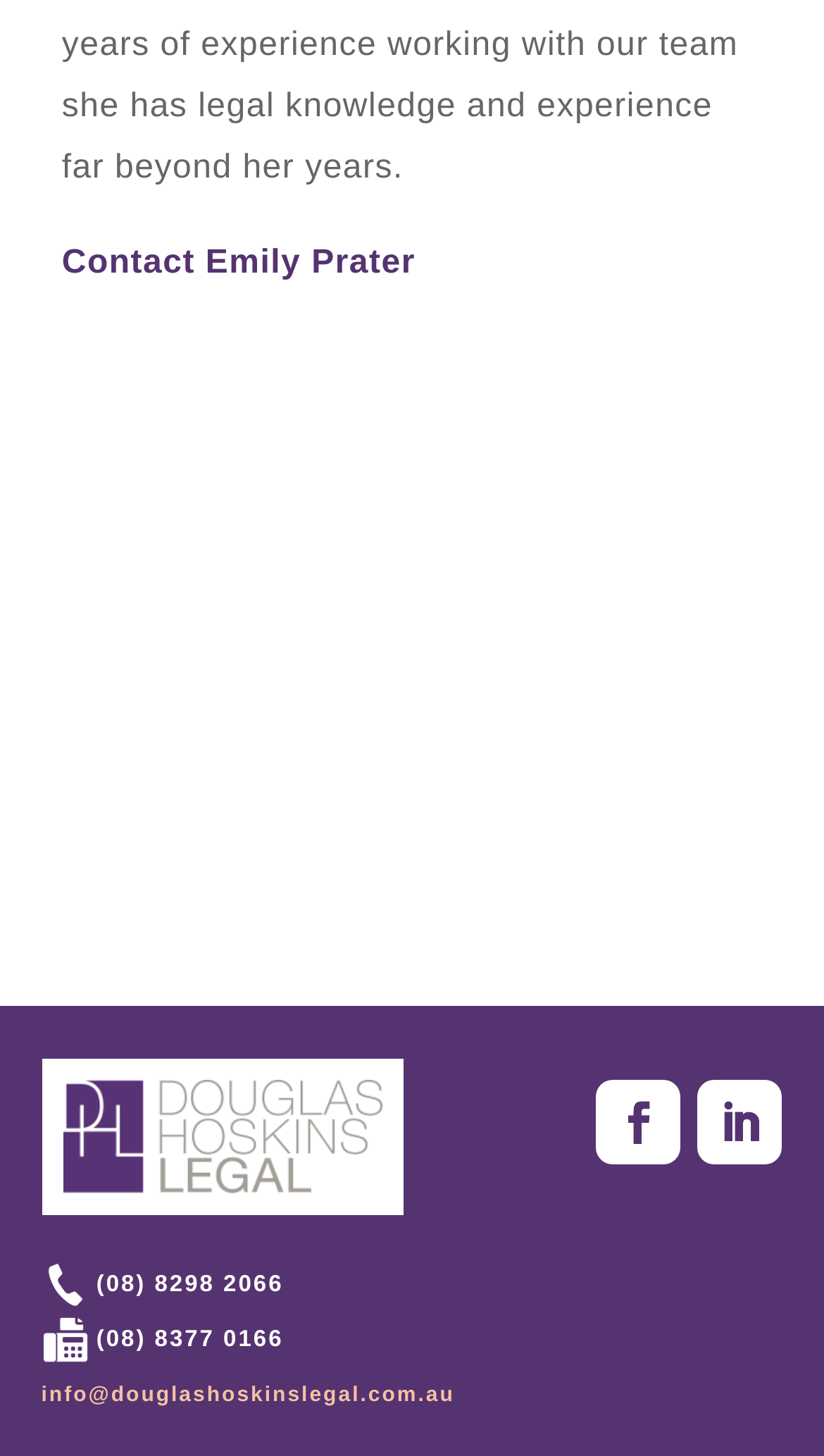Identify the bounding box for the described UI element: "Follow".

[0.847, 0.741, 0.95, 0.799]